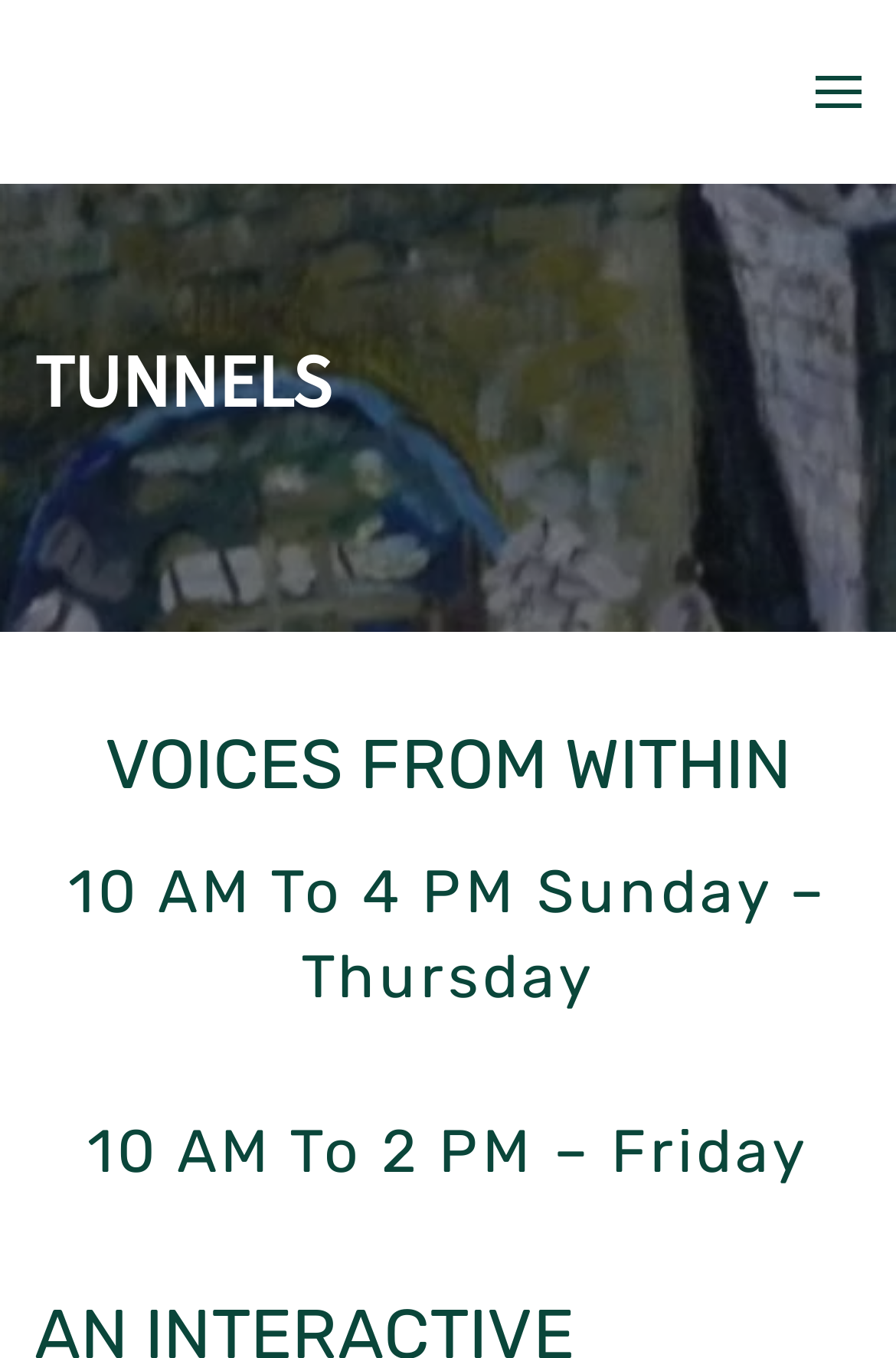Provide a single word or phrase to answer the given question: 
What is the name of the tunnel experience?

Livnot U’Lehibanot Interactive Tunnel Experience